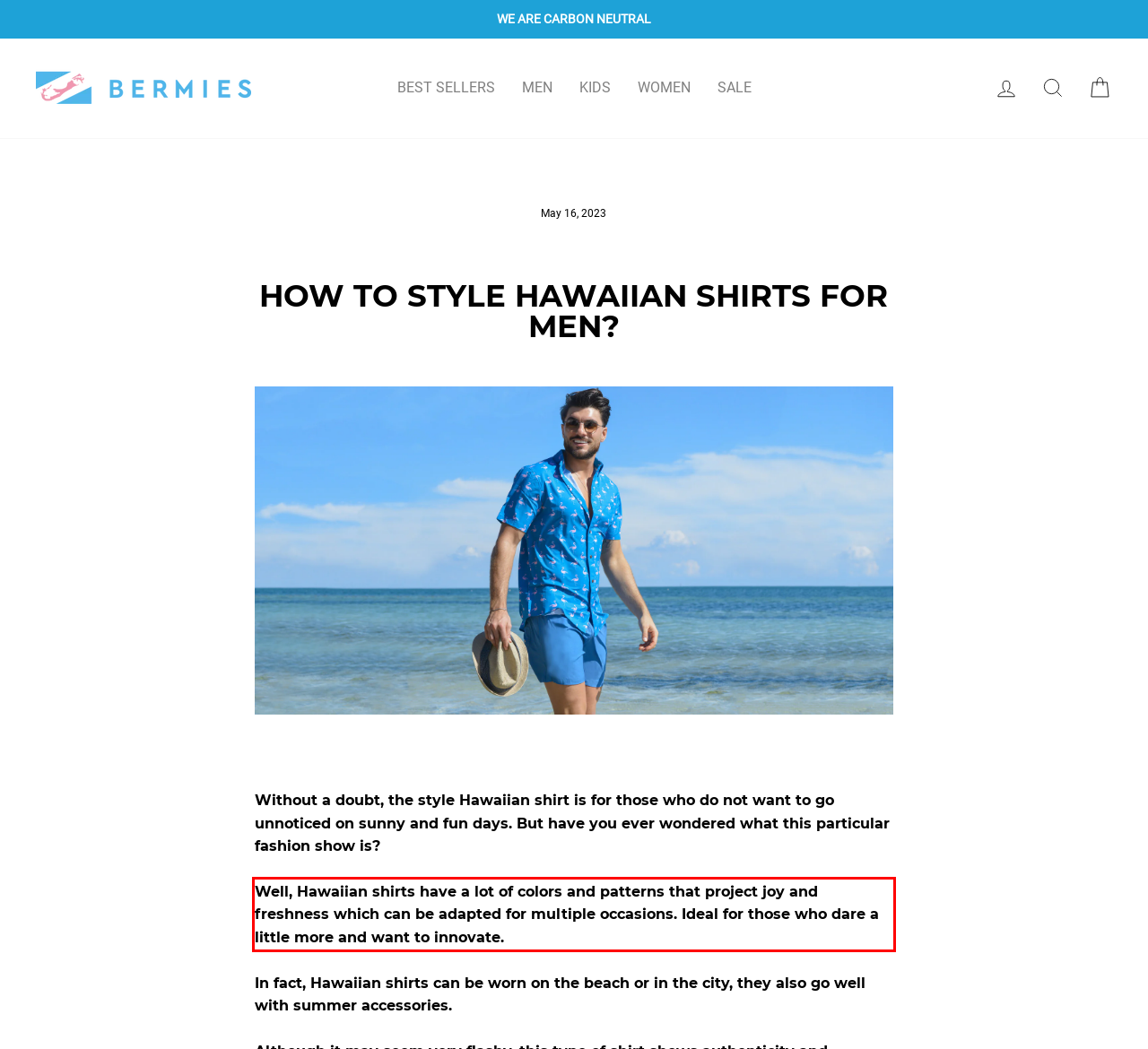Examine the screenshot of the webpage, locate the red bounding box, and perform OCR to extract the text contained within it.

Well, Hawaiian shirts have a lot of colors and patterns that project joy and freshness which can be adapted for multiple occasions. Ideal for those who dare a little more and want to innovate.